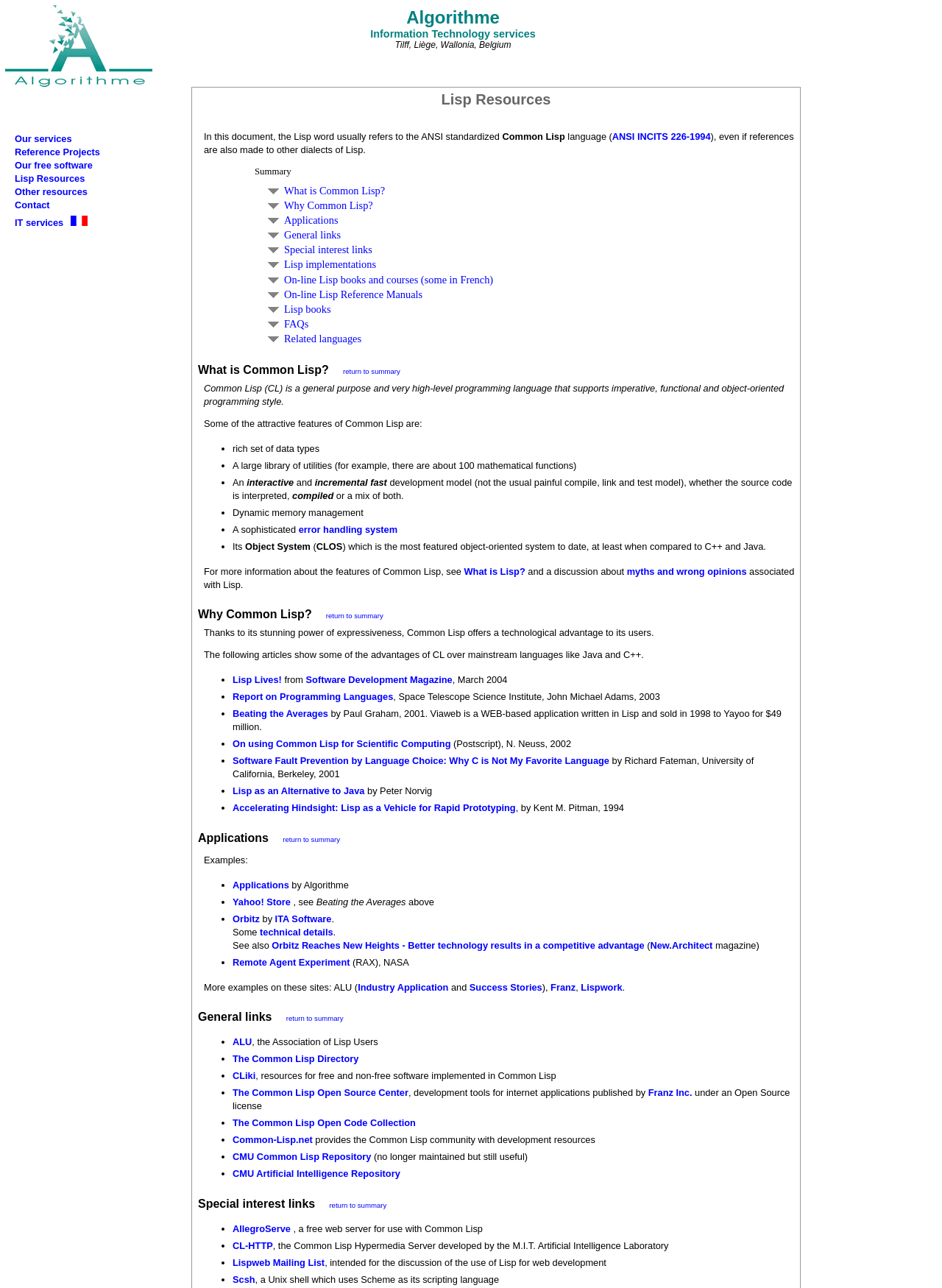Pinpoint the bounding box coordinates of the area that must be clicked to complete this instruction: "Click on the 'GLOBAL' link".

None